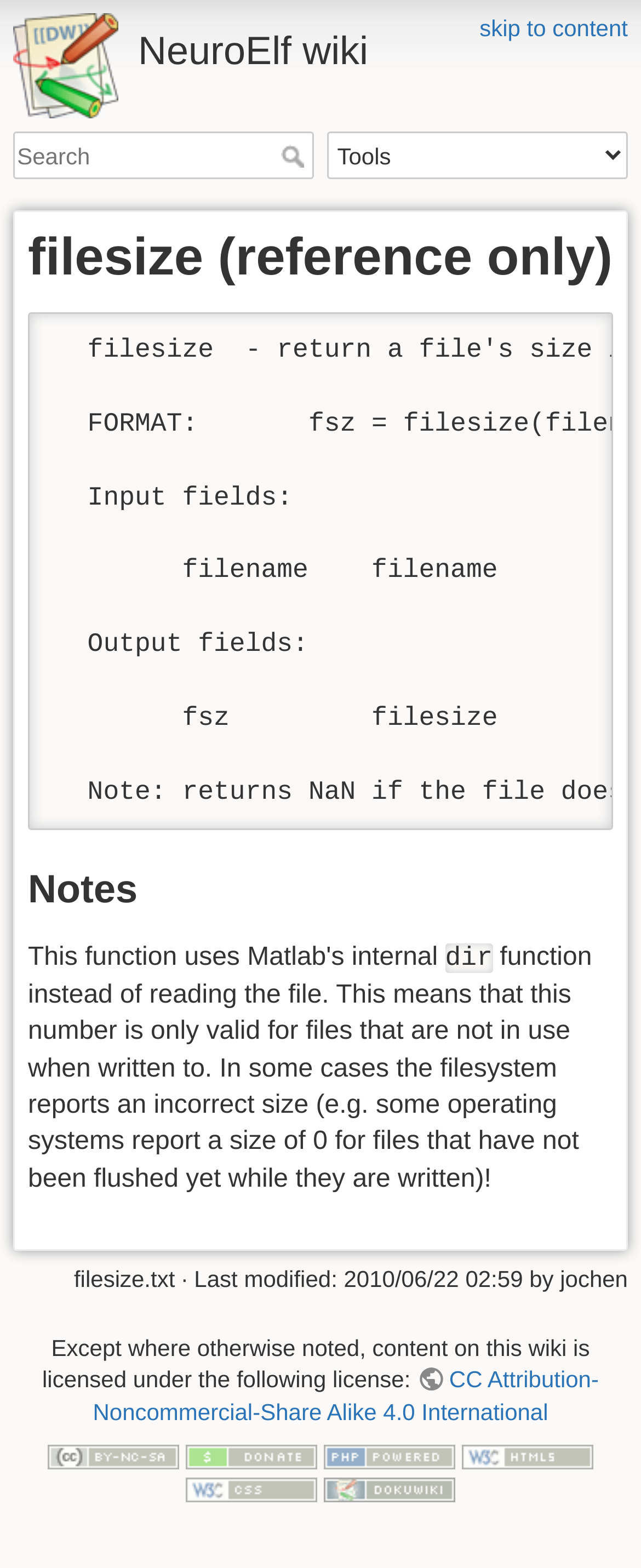Who made the last modification to the 'filesize.txt' file? Examine the screenshot and reply using just one word or a brief phrase.

jochen